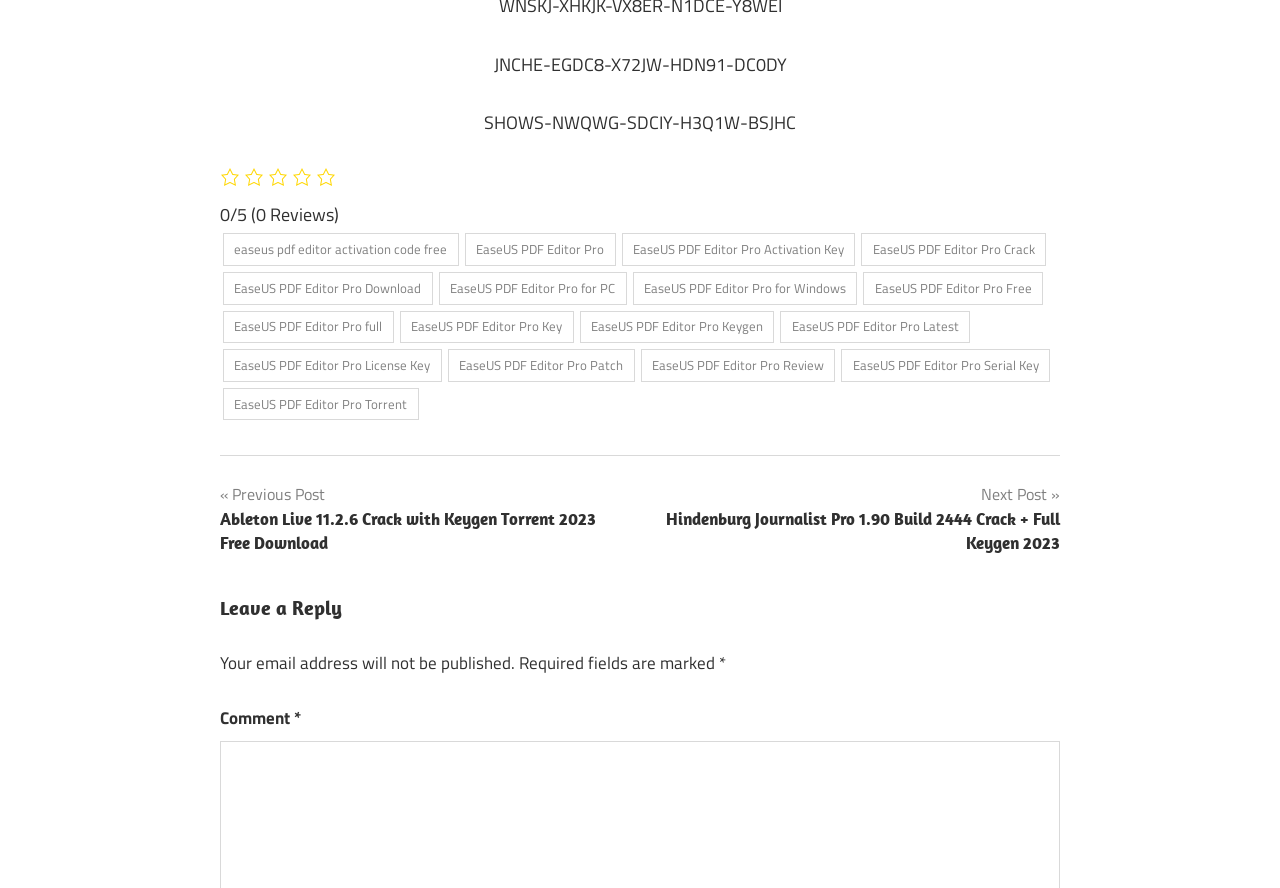Find the bounding box coordinates of the element's region that should be clicked in order to follow the given instruction: "Click on the 'Next Post»' link". The coordinates should consist of four float numbers between 0 and 1, i.e., [left, top, right, bottom].

[0.512, 0.541, 0.828, 0.626]